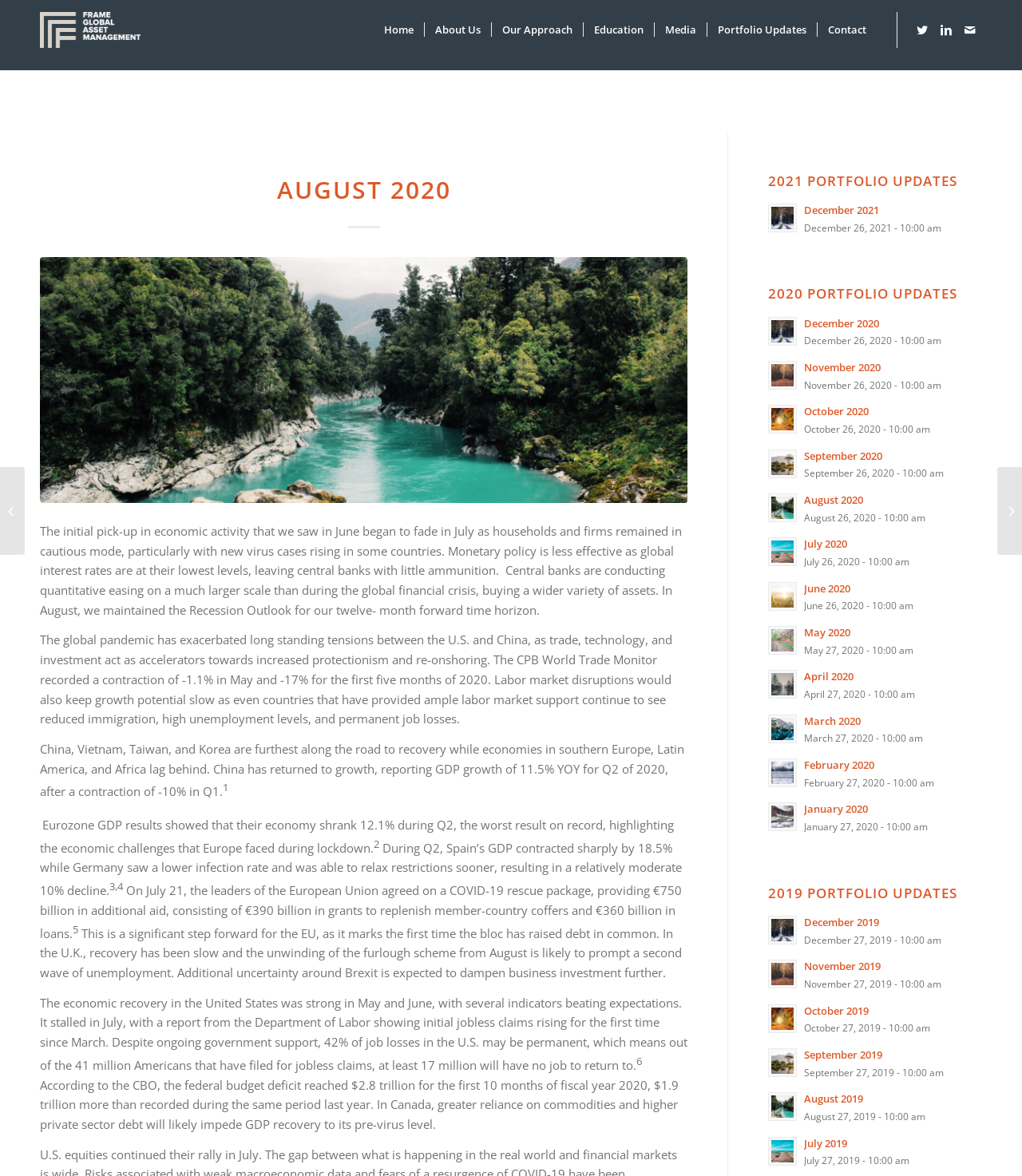Determine the bounding box coordinates for the clickable element to execute this instruction: "View August 2020 portfolio update". Provide the coordinates as four float numbers between 0 and 1, i.e., [left, top, right, bottom].

[0.752, 0.417, 0.961, 0.448]